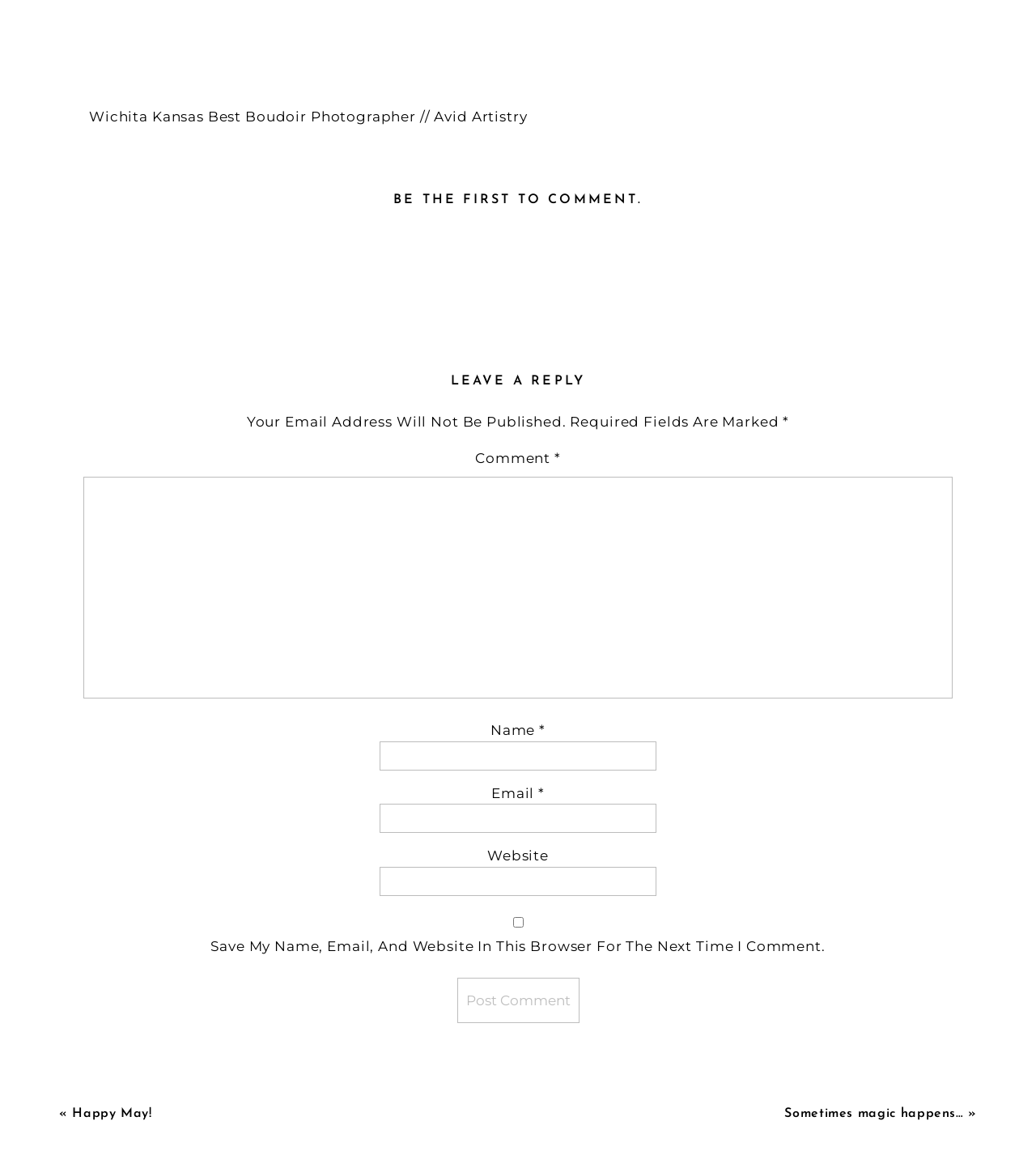Use a single word or phrase to answer the following:
What is the position of the 'Post Comment' button?

Bottom of the page